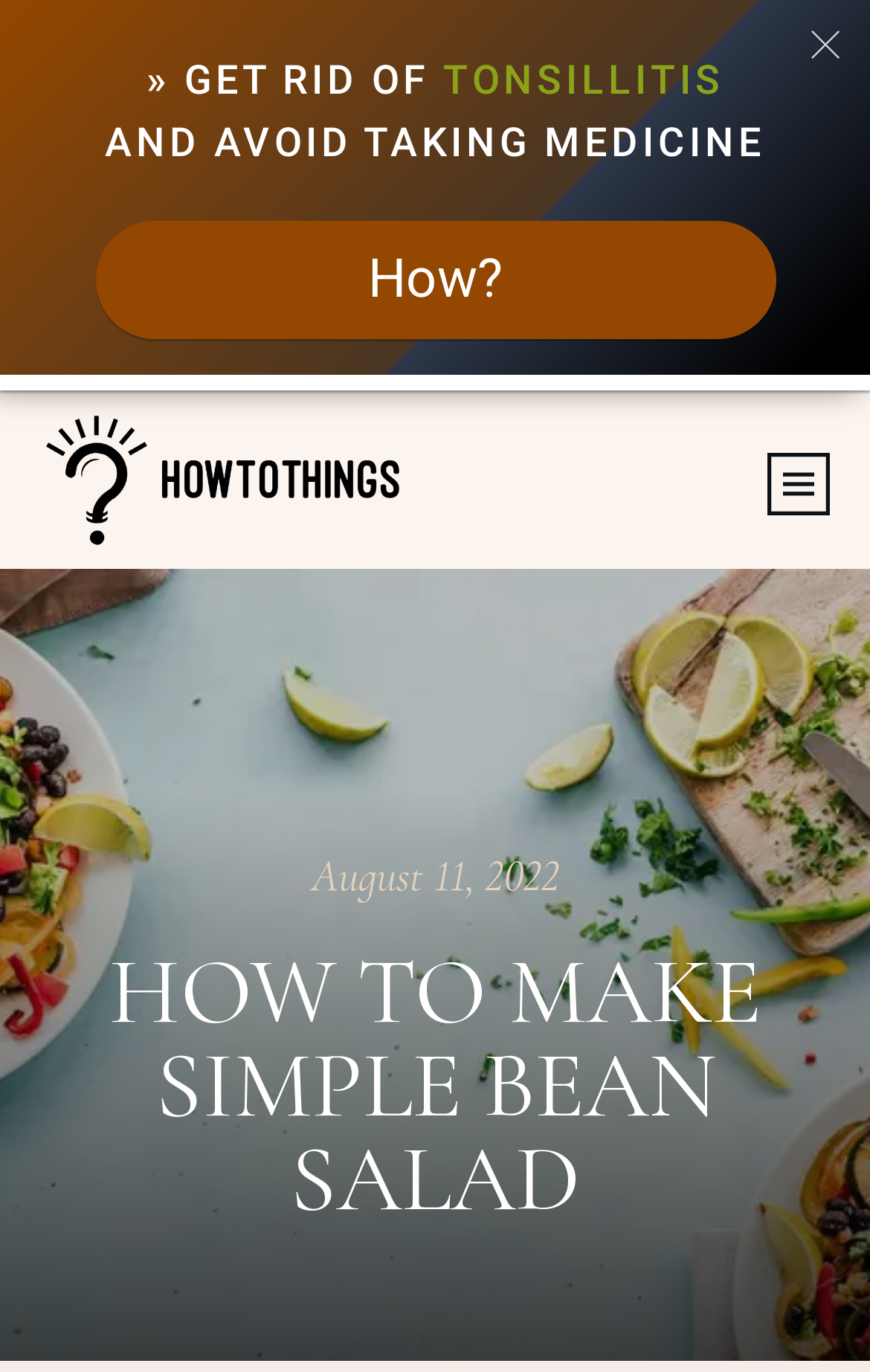What is the purpose of the webpage?
Look at the image and provide a detailed response to the question.

Based on the webpage's content, I inferred that the purpose of the webpage is to provide a recipe for a simple bean salad, as indicated by the heading 'HOW TO MAKE SIMPLE BEAN SALAD' and the presence of a layout table with an image and text elements.